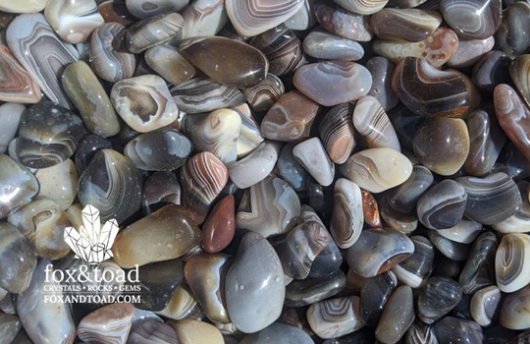How are the stones sold?
Please use the image to provide a one-word or short phrase answer.

Individually, separately